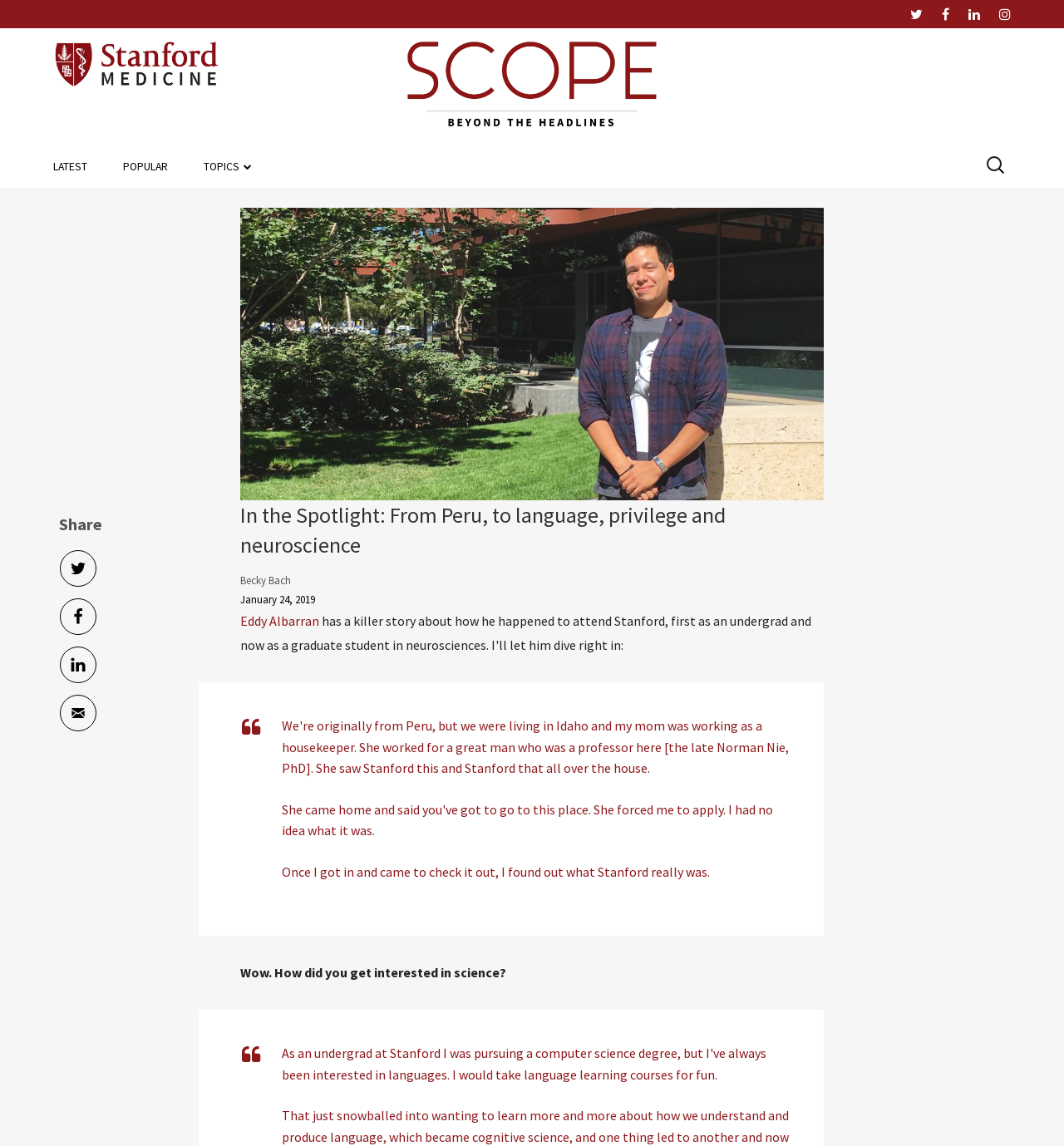Please extract the primary headline from the webpage.

In the Spotlight: From Peru, to language, privilege and neuroscience